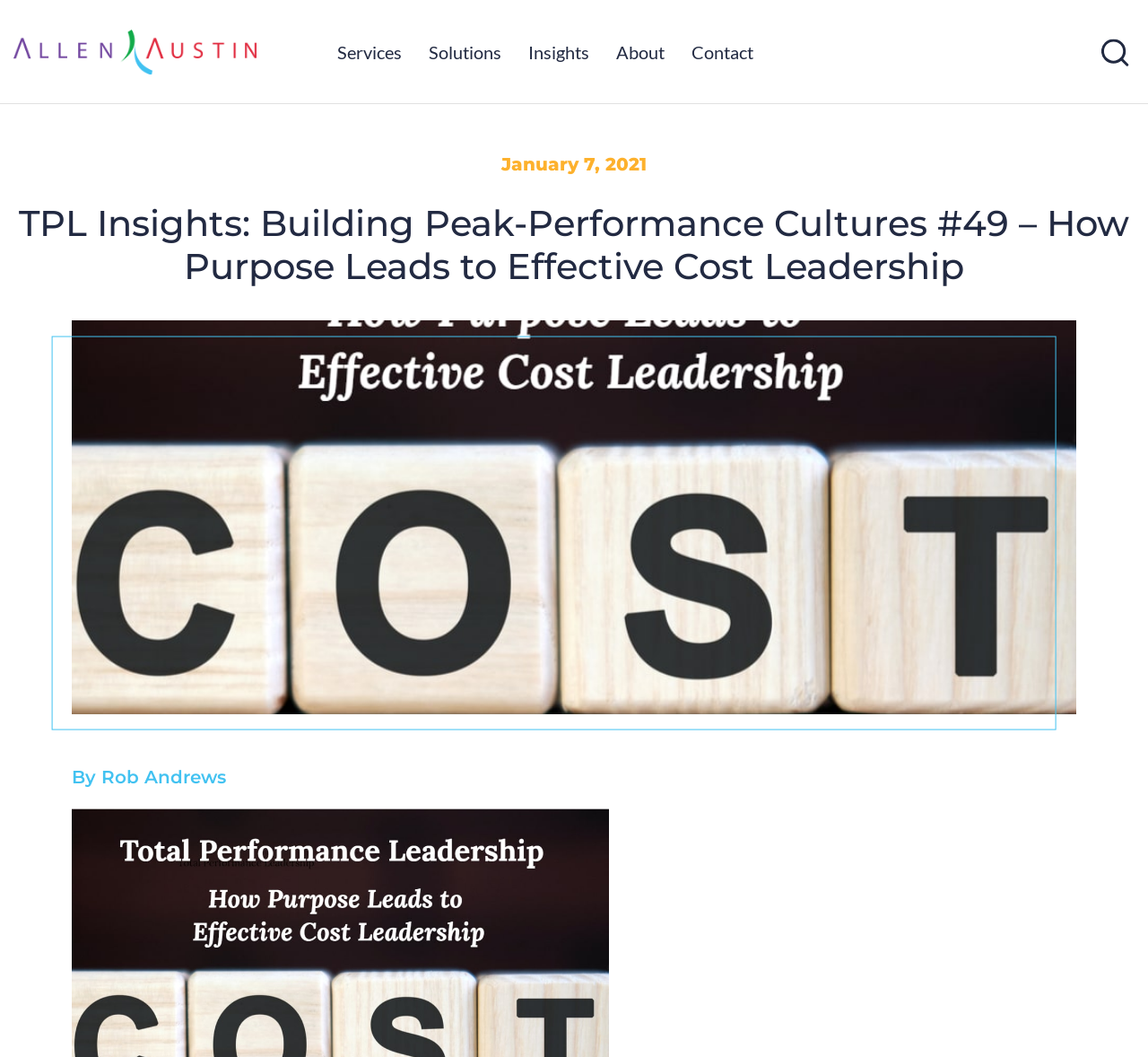Given the content of the image, can you provide a detailed answer to the question?
What is the purpose of the search box?

The search box is located at the top right corner of the webpage, and it contains a text input field and a submit button with a search icon. This suggests that the purpose of the search box is to allow users to search for content on the website.